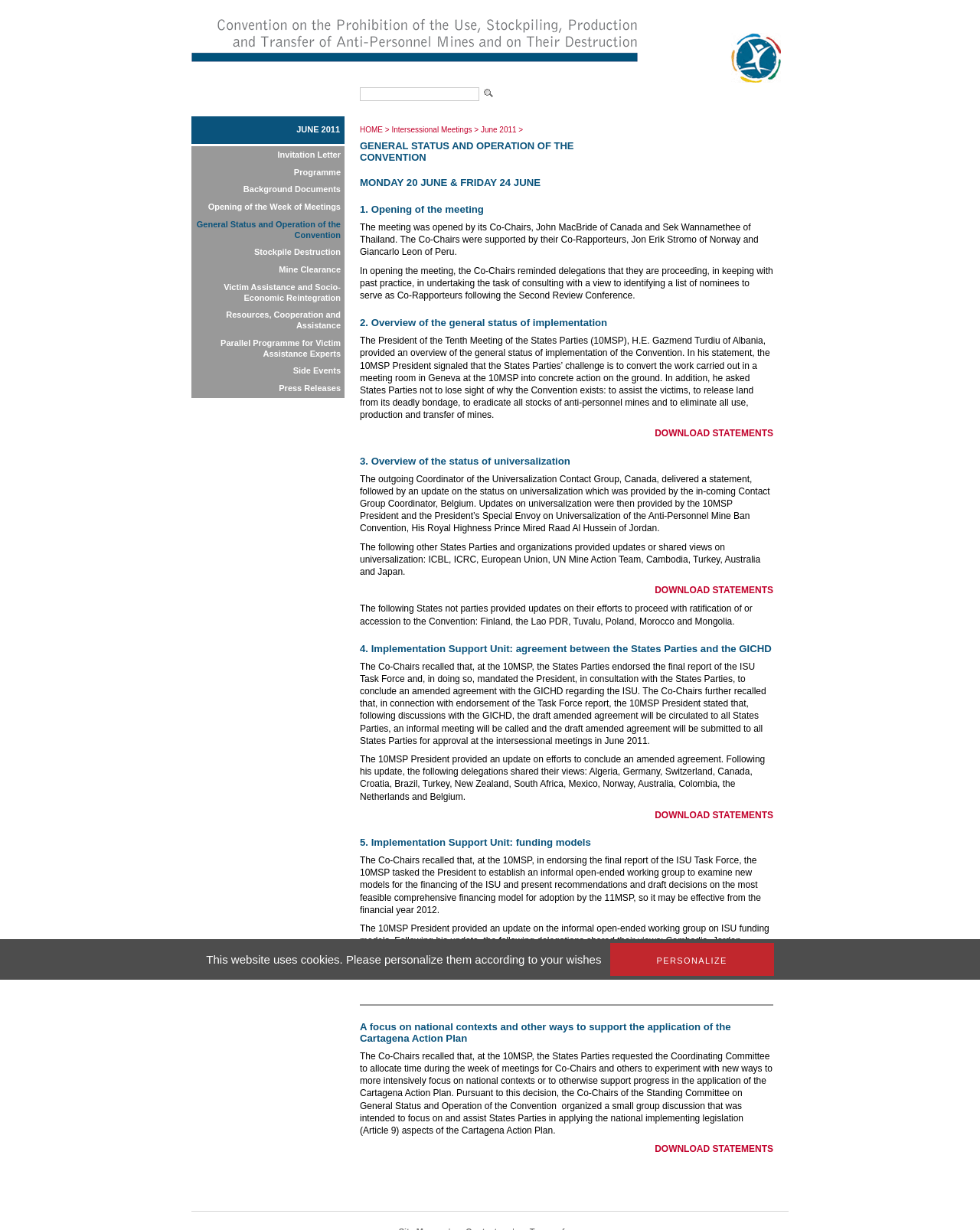Please locate the bounding box coordinates of the region I need to click to follow this instruction: "Read about Glorija's latest posts".

None